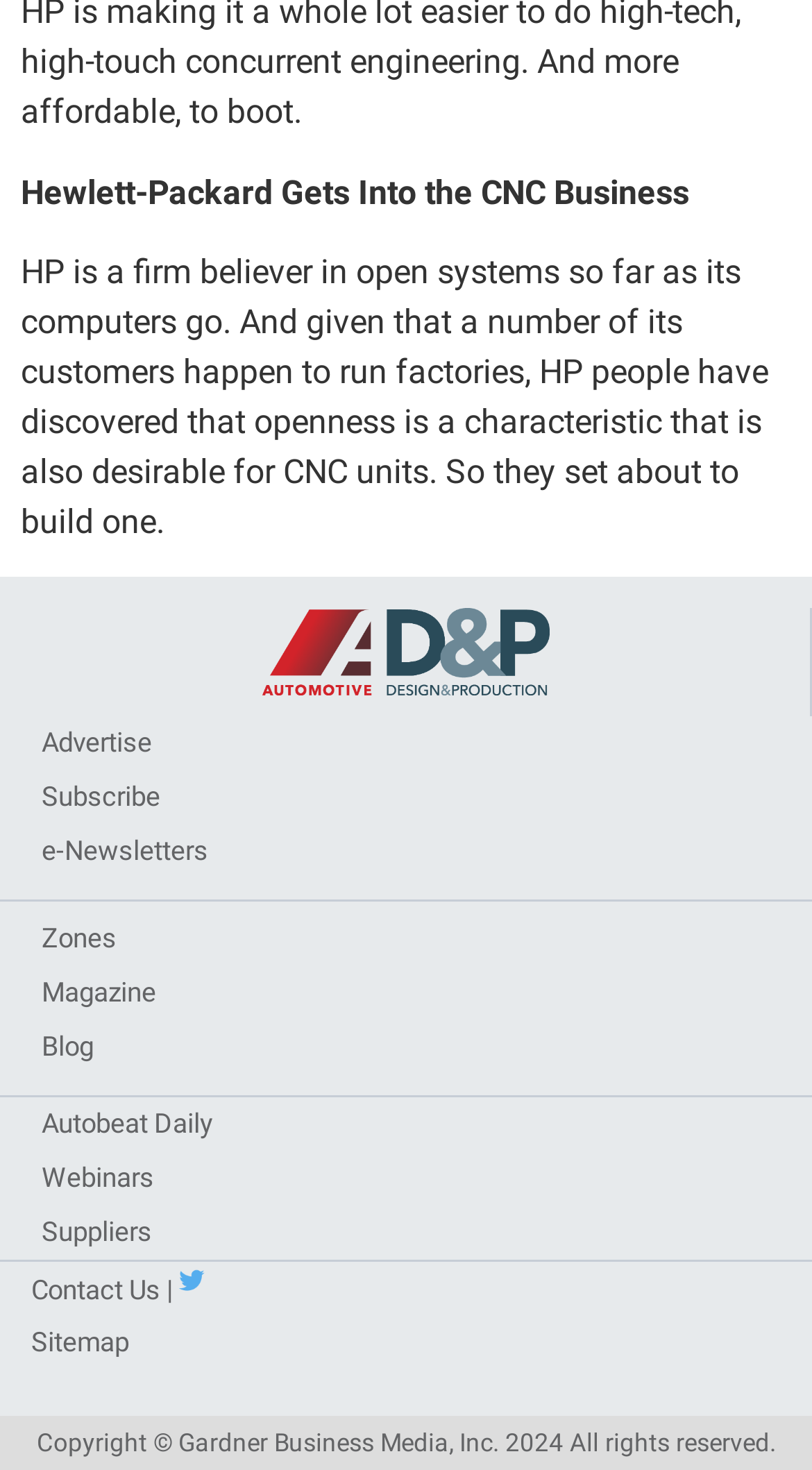Determine the coordinates of the bounding box for the clickable area needed to execute this instruction: "Read the blog".

[0.0, 0.694, 1.0, 0.731]